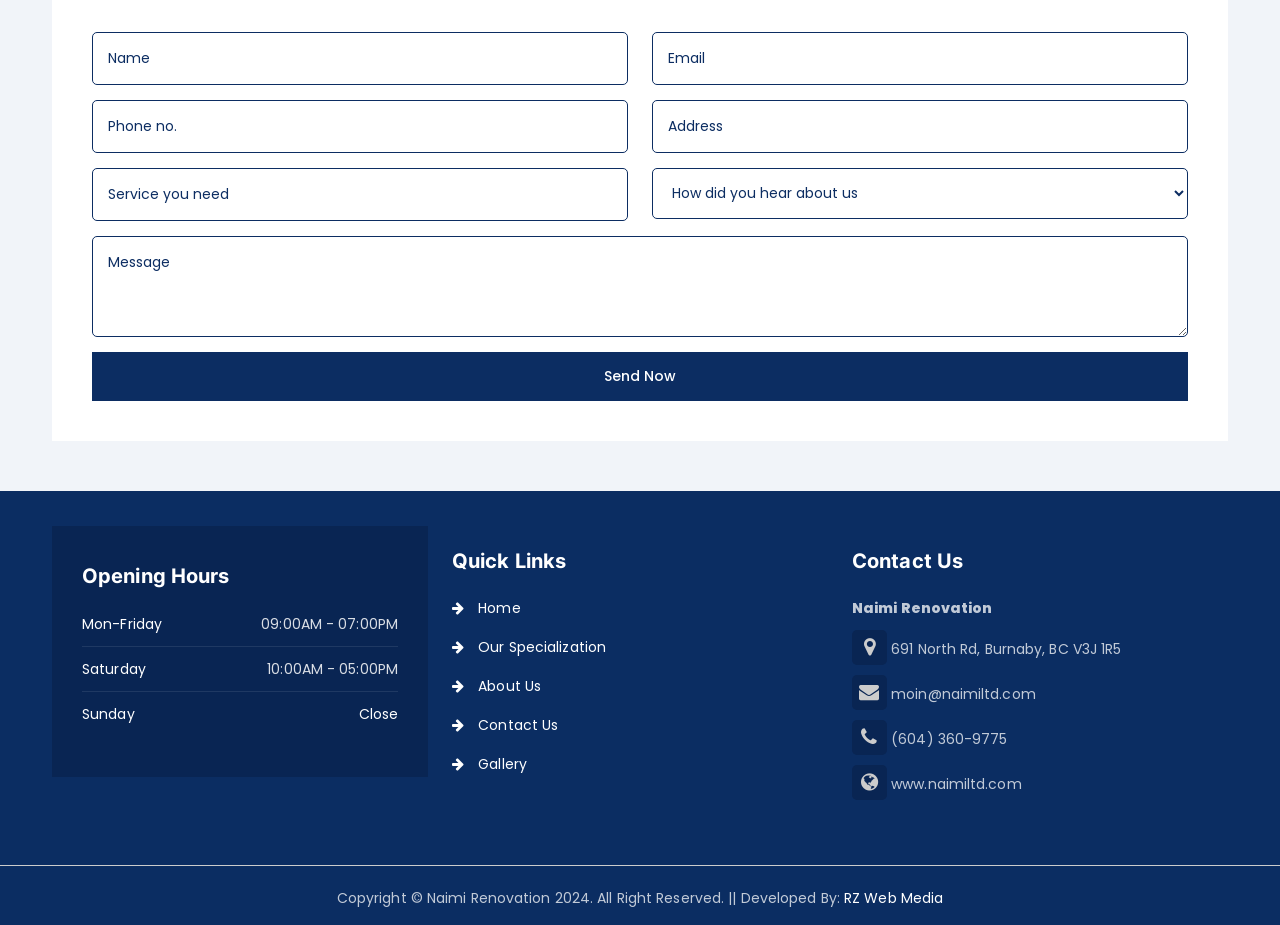Specify the bounding box coordinates for the region that must be clicked to perform the given instruction: "Select a service from the dropdown menu".

[0.509, 0.182, 0.928, 0.237]